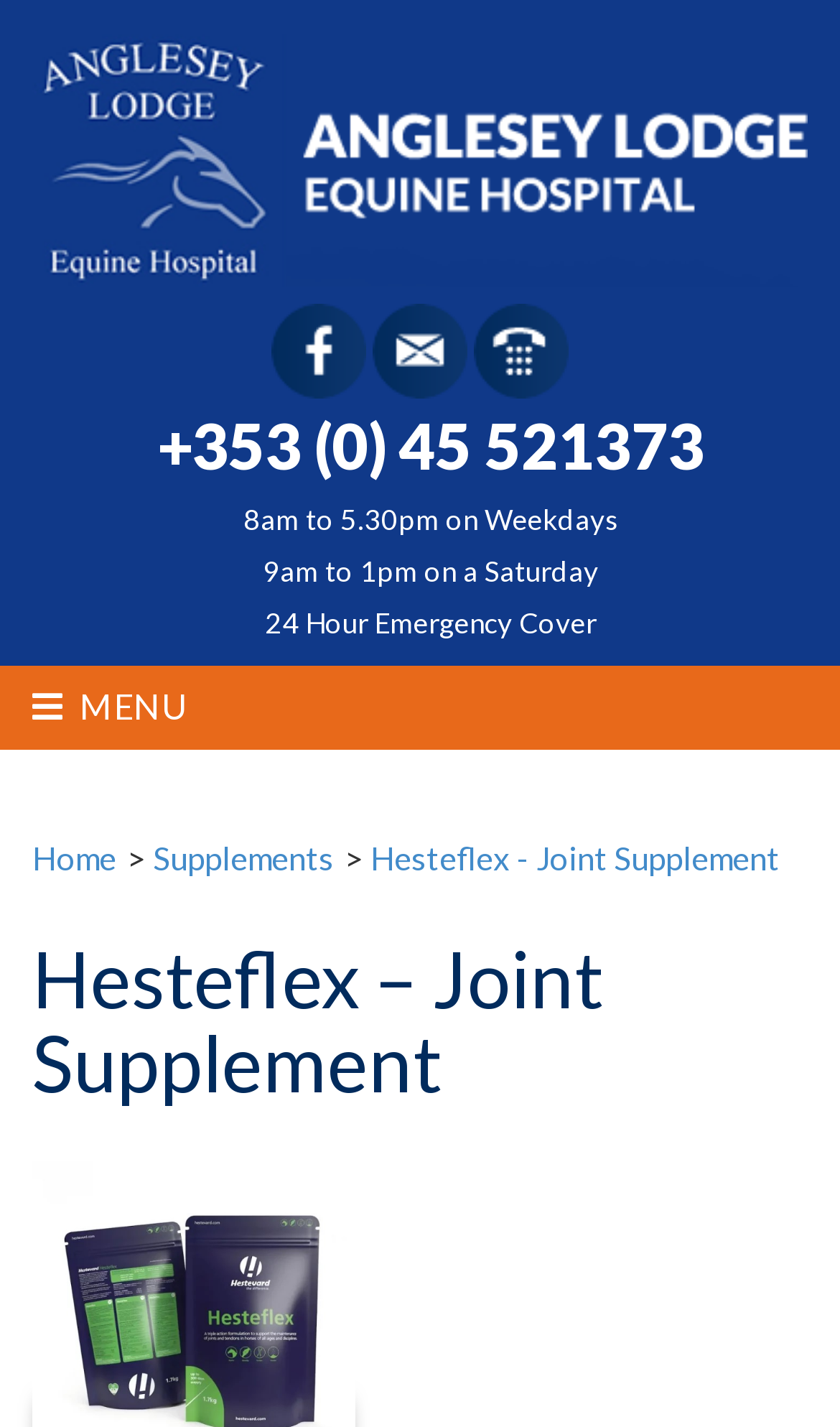From the image, can you give a detailed response to the question below:
What is the phone number of the hospital?

I found the answer by looking at the link that contains the phone number, which is located below the social media links and has the text '+353 (0) 45 521373'.